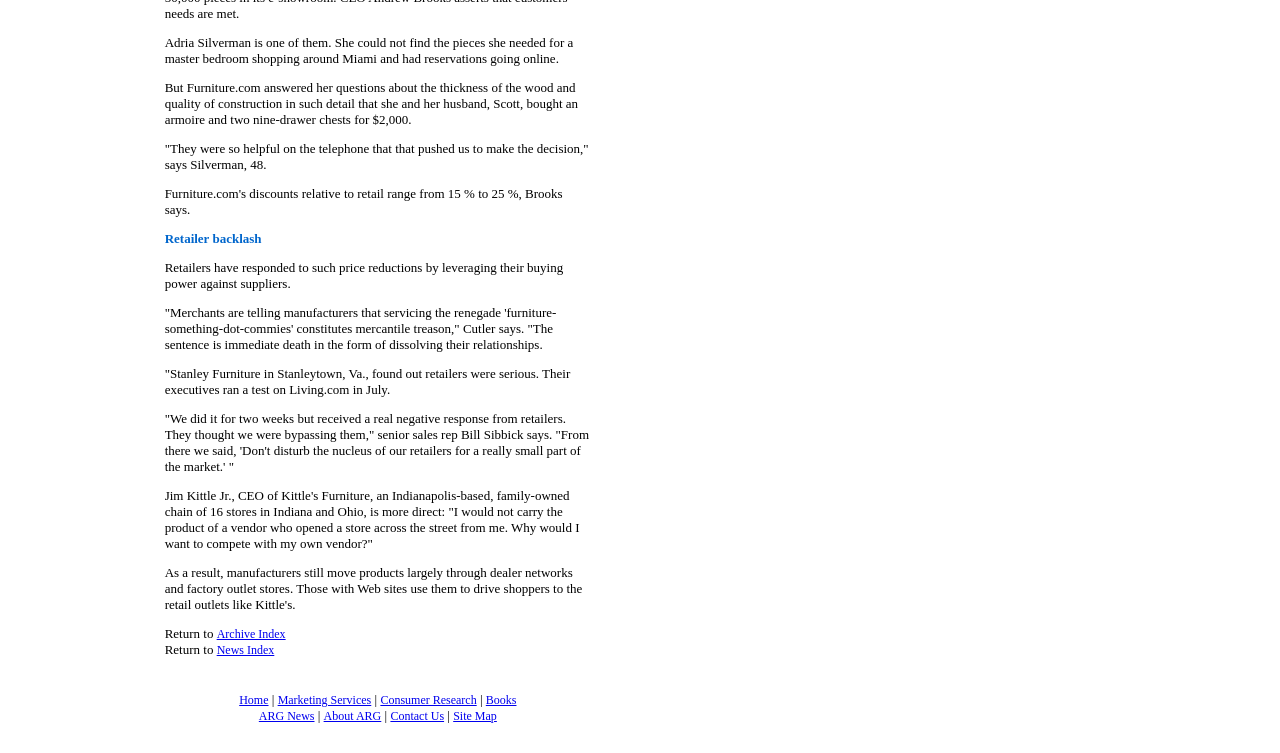Use a single word or phrase to respond to the question:
How many cells are in the second table row?

3